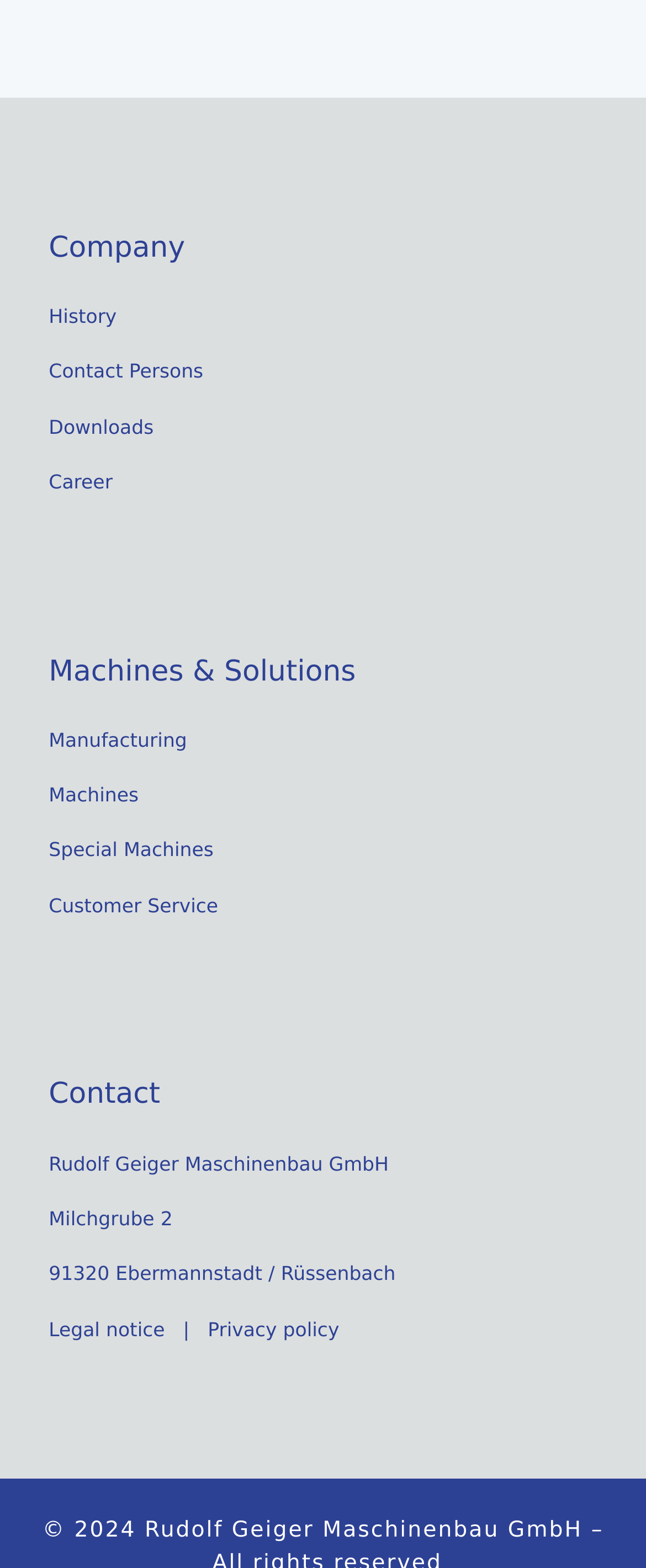Determine the bounding box coordinates of the UI element described below. Use the format (top-left x, top-left y, bottom-right x, bottom-right y) with floating point numbers between 0 and 1: Manufacturing

[0.075, 0.464, 0.29, 0.479]